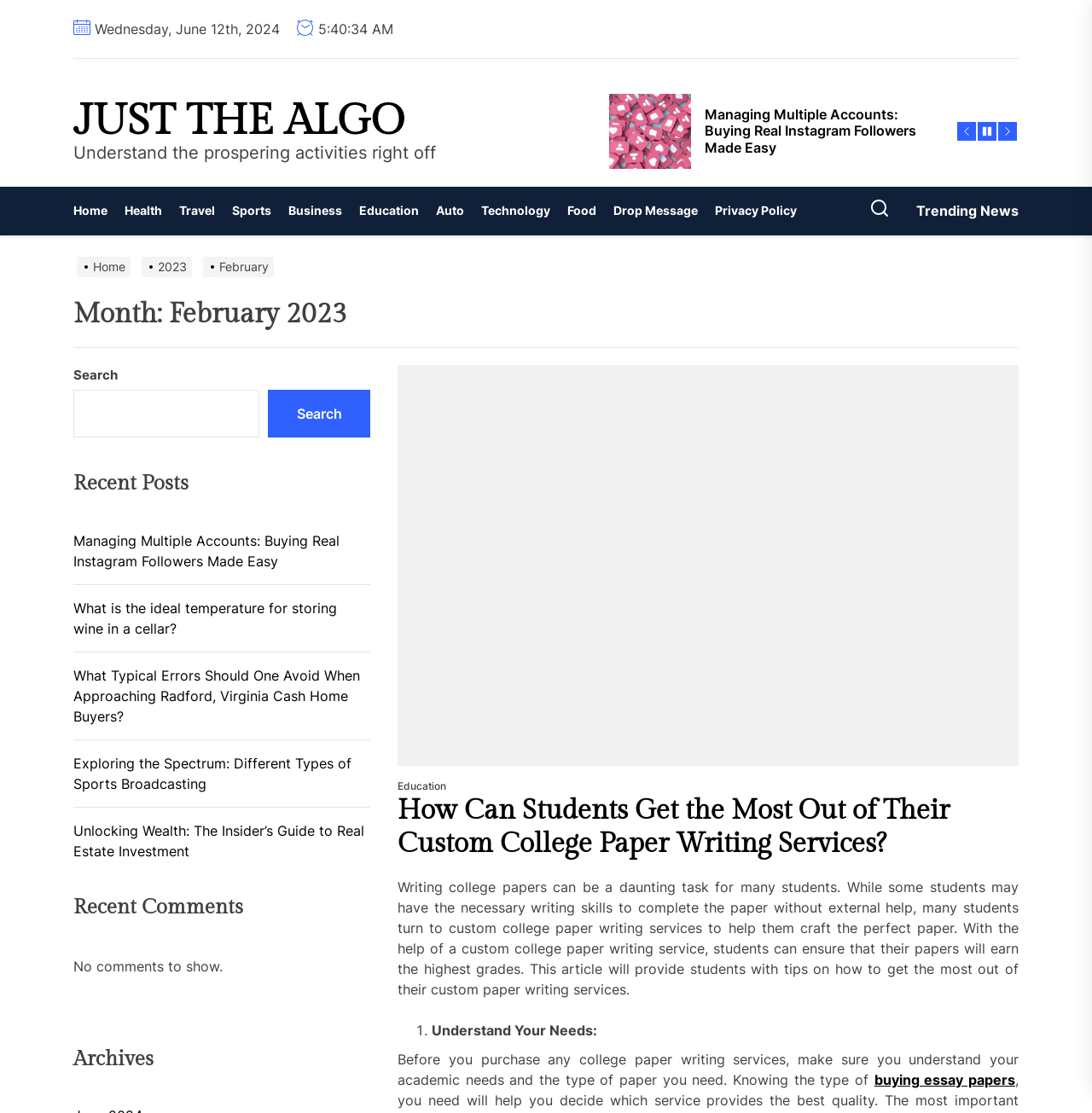Offer a meticulous description of the webpage's structure and content.

The webpage is titled "February 2023 – Just The Algo" and has a prominent header section at the top with a date "Wednesday, June 12th, 2024" and a link to "JUST THE ALGO". Below this, there is a brief description "Understand the prospering activities right off".

On the top-right corner, there are three buttons with no text, likely representing social media or sharing icons. To the left of these buttons, there is a horizontal navigation menu with 12 links, including "Home", "Health", "Travel", and others.

Below the navigation menu, there is a prominent link "Managing Multiple Accounts: Buying Real Instagram Followers Made Easy" and a button with no text. Further down, there is a breadcrumbs navigation menu with links to "Home", "2023", and "February".

The main content section is headed by a title "Month: February 2023" and features an article with a heading "How Can Students Get the Most Out of Their Custom College Paper Writing Services?". The article discusses the benefits of using custom college paper writing services and provides tips on how to get the most out of them. The article is divided into sections, including a list with a marker "1." and a link to "buying essay papers".

To the right of the article, there is a search box with a label "Search" and a button to submit the search query. Below the search box, there are headings for "Recent Posts", "Recent Comments", and "Archives". The "Recent Posts" section features five links to different articles, including "Managing Multiple Accounts: Buying Real Instagram Followers Made Easy" and "What is the ideal temperature for storing wine in a cellar?". The "Recent Comments" section has a message "No comments to show."